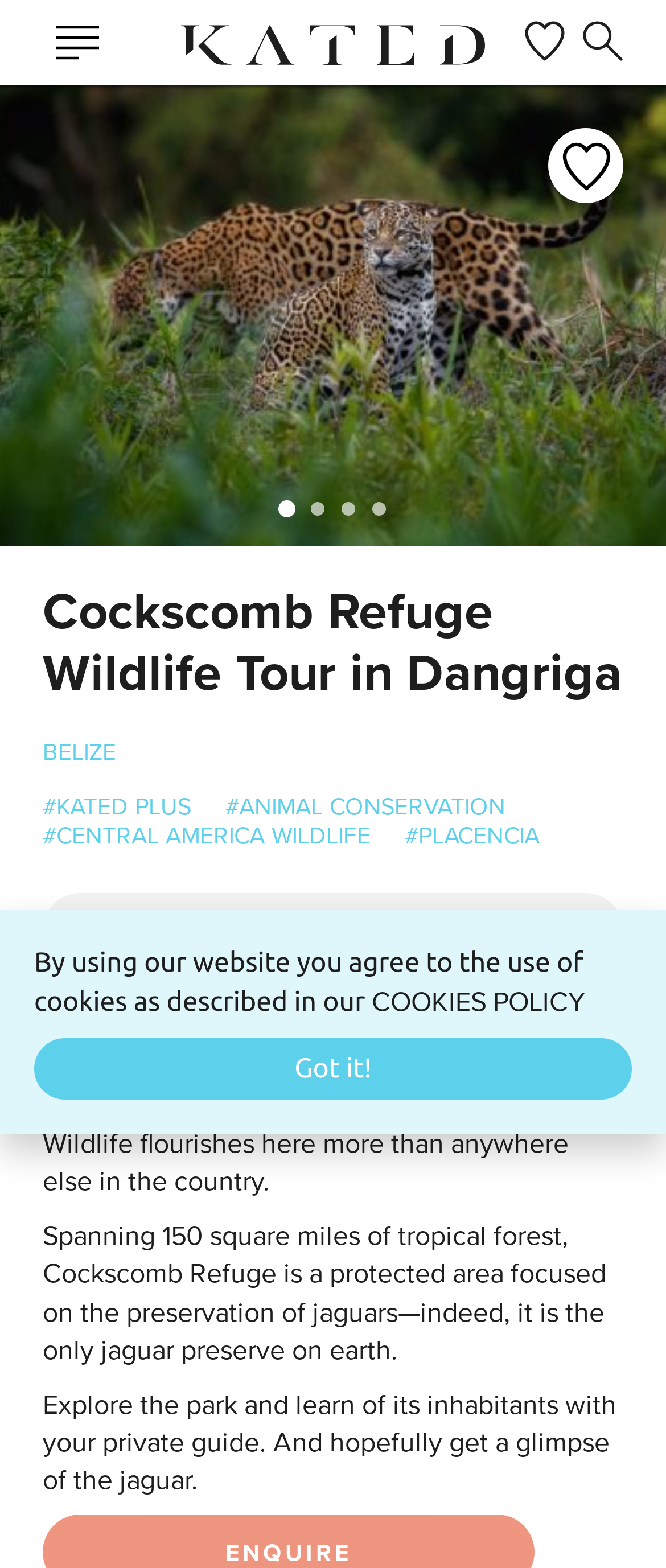What type of animals can be seen in this refuge?
Analyze the screenshot and provide a detailed answer to the question.

Based on the webpage content, specifically the StaticText element with ID 992, it is mentioned that visitors can see jaguars, puma, ocelot, peccary, brocket deer, tayra, coatimundi, and more exotic animals in this world-famous refuge.